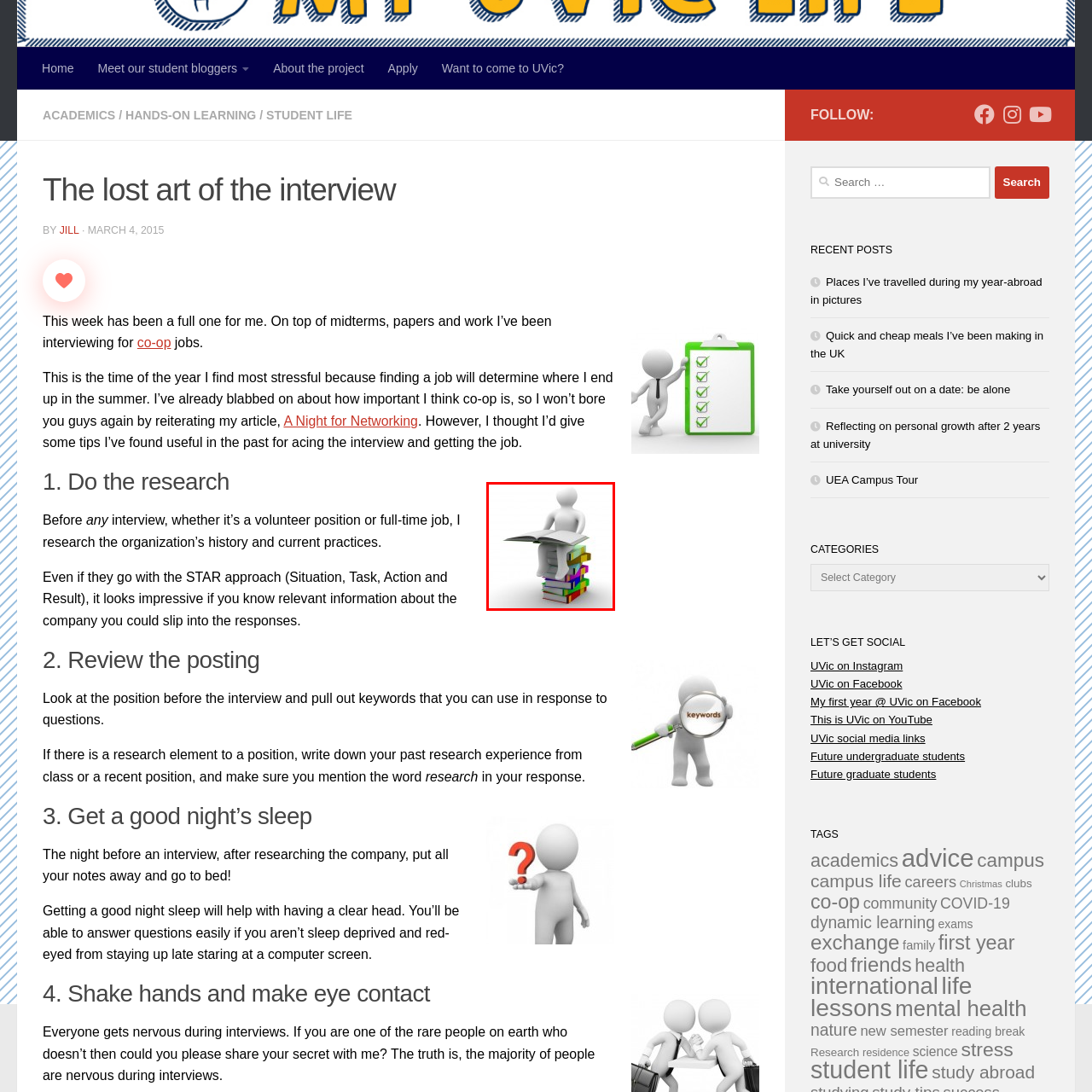Focus on the image confined within the red boundary and provide a single word or phrase in response to the question:
What do the vibrant colors of the books represent?

Various aspects of education